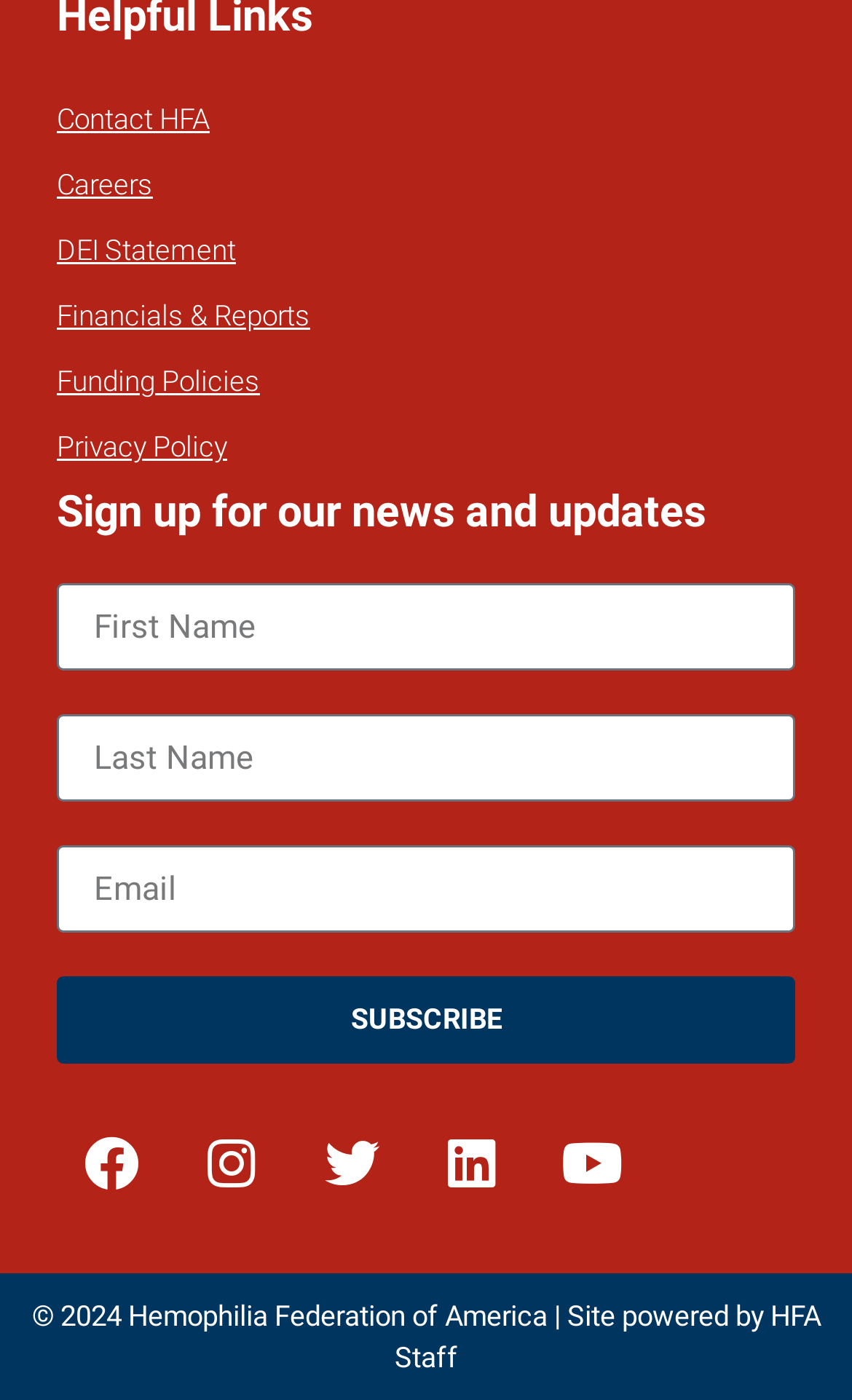Please locate the bounding box coordinates for the element that should be clicked to achieve the following instruction: "Enter email address". Ensure the coordinates are given as four float numbers between 0 and 1, i.e., [left, top, right, bottom].

[0.067, 0.604, 0.933, 0.667]